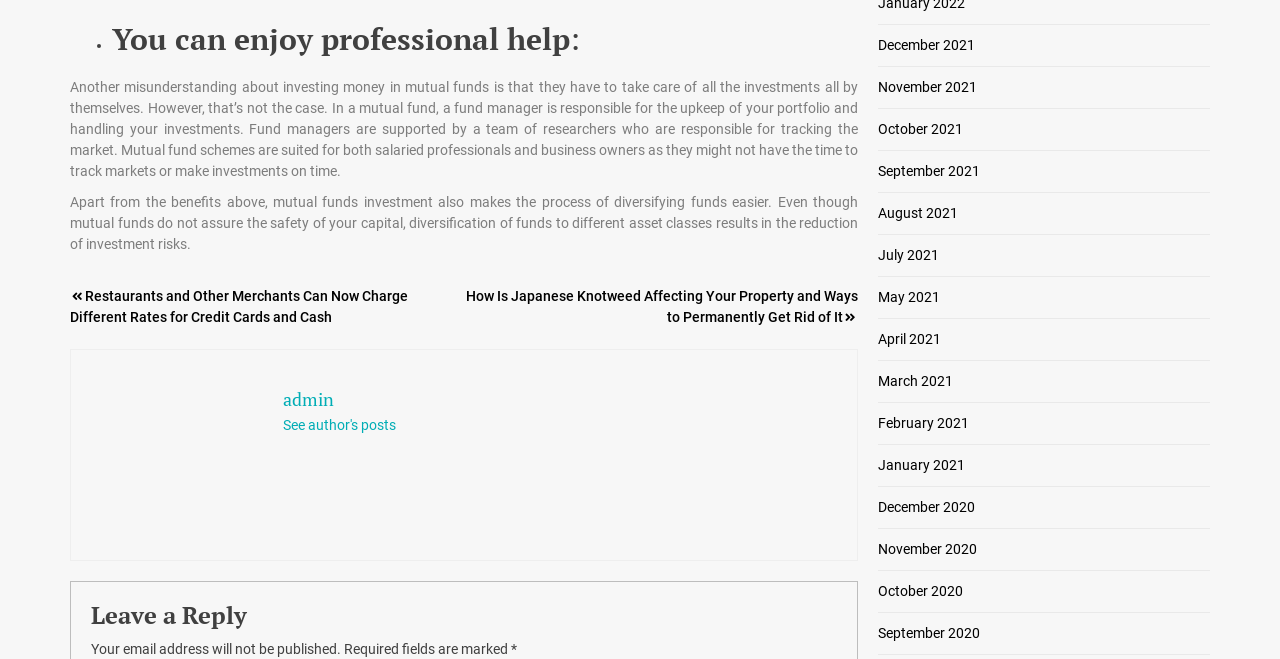What is the purpose of the 'Posts' navigation?
Refer to the image and respond with a one-word or short-phrase answer.

To navigate to other posts